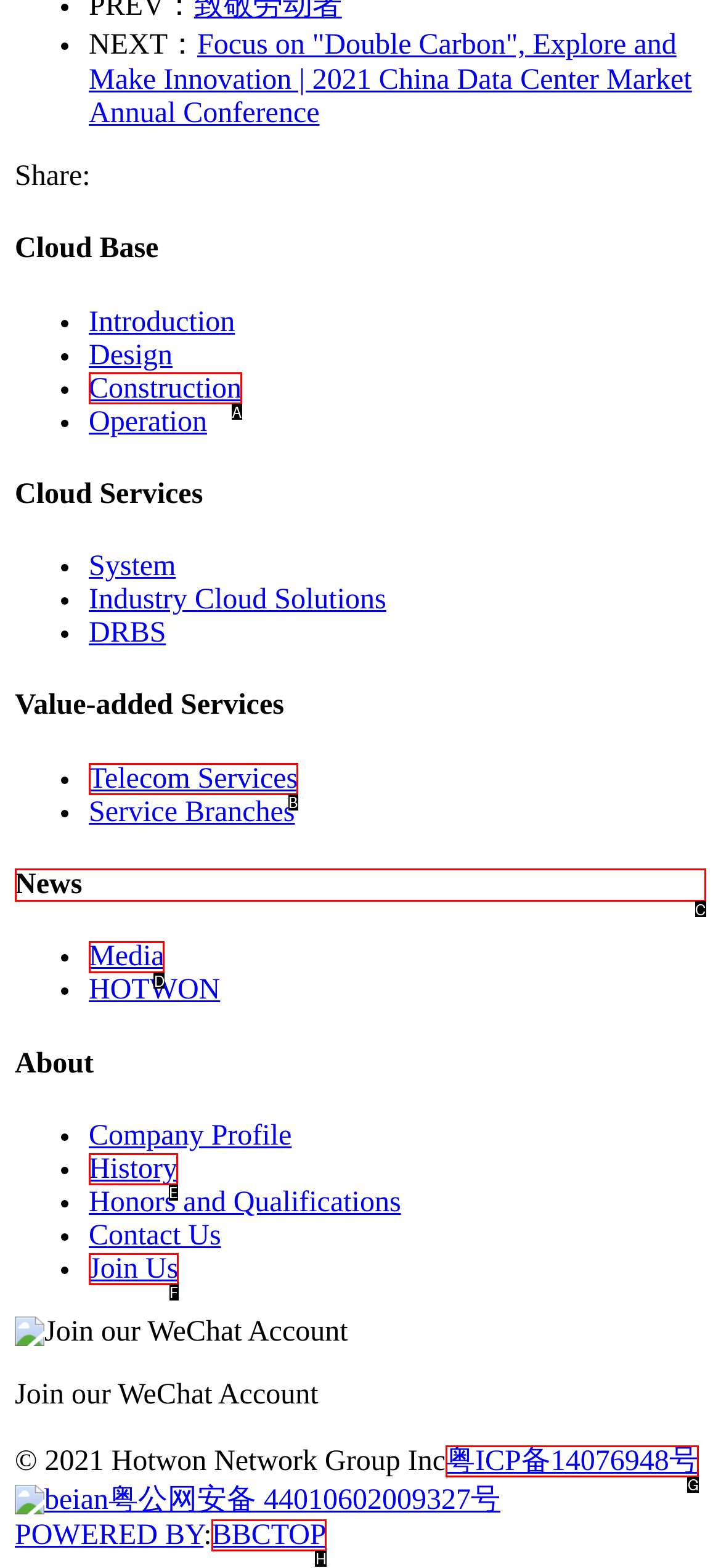Choose the HTML element that needs to be clicked for the given task: Check 'News' Respond by giving the letter of the chosen option.

C